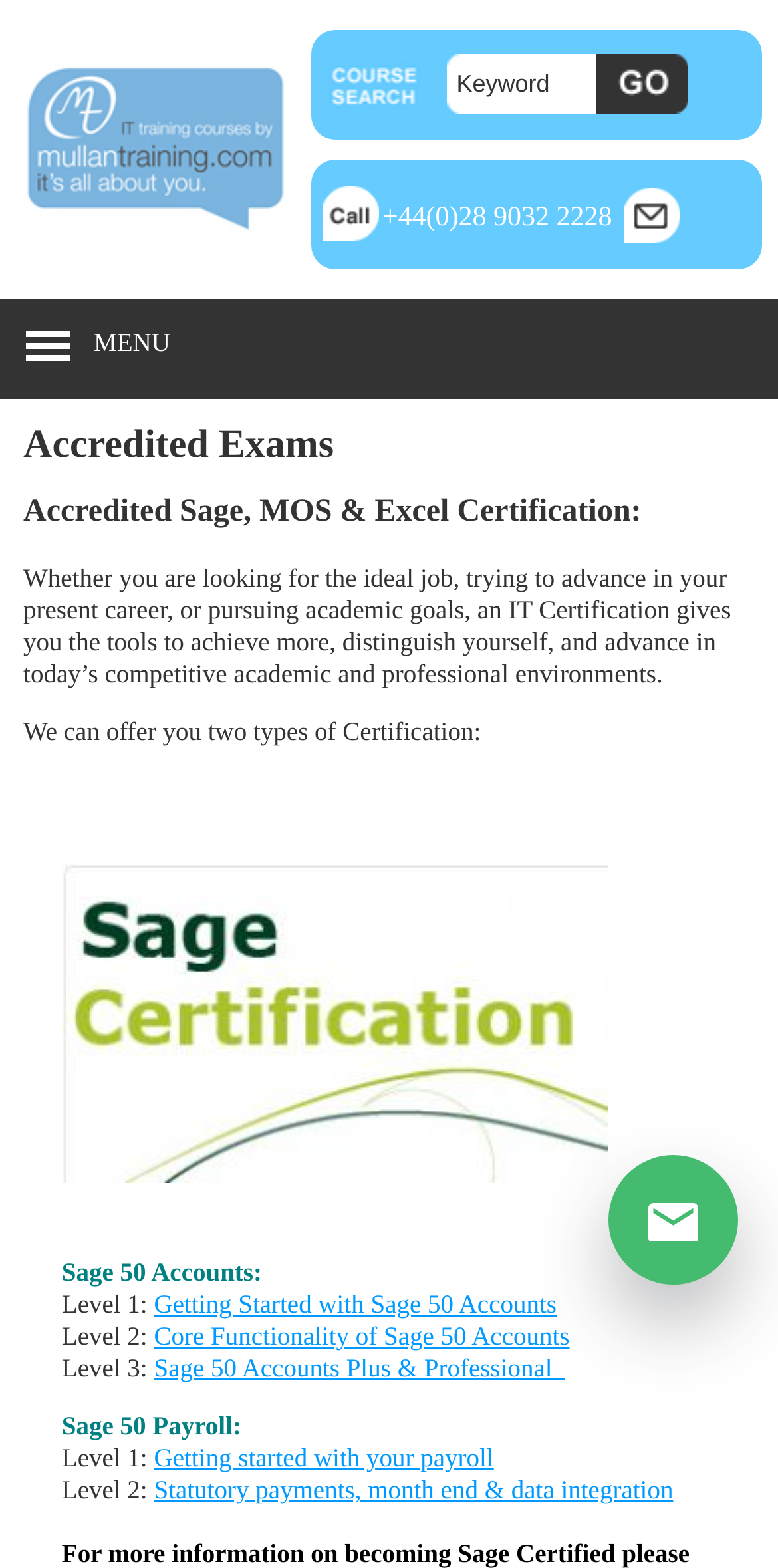Can you show the bounding box coordinates of the region to click on to complete the task described in the instruction: "Click the MENU button"?

[0.121, 0.209, 0.219, 0.228]